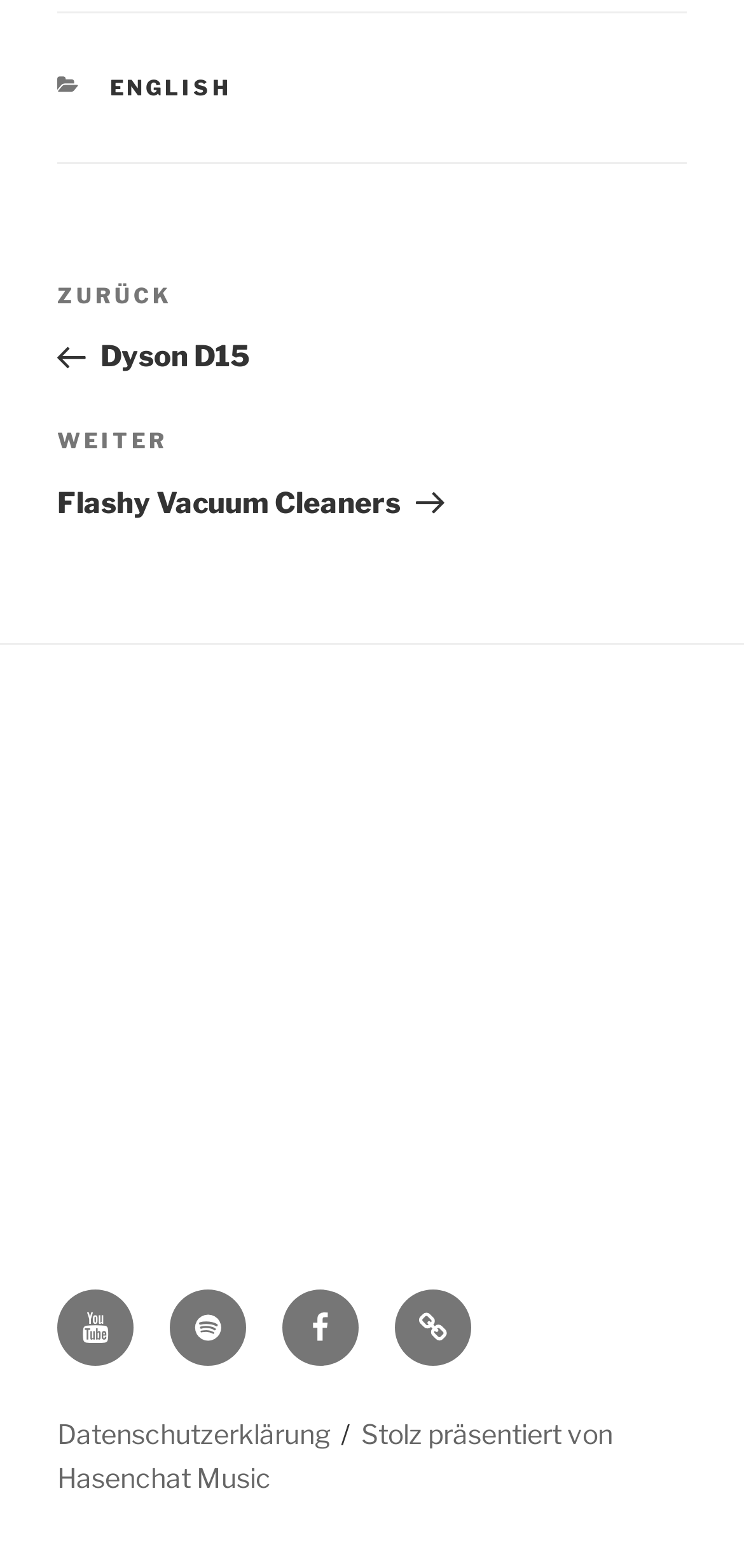What is the category section title?
Based on the screenshot, respond with a single word or phrase.

KATEGORIEN